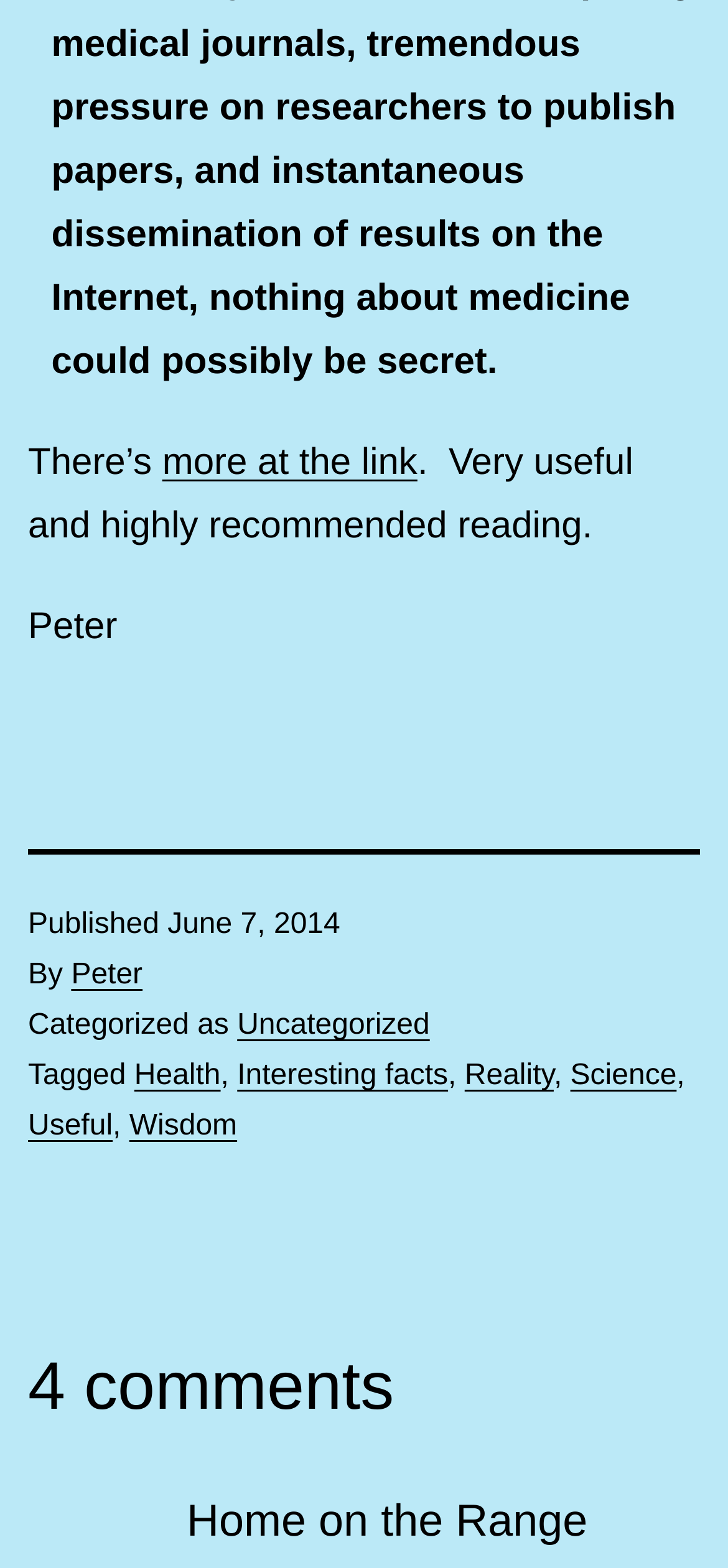Please find the bounding box coordinates of the element that needs to be clicked to perform the following instruction: "visit Peter's homepage". The bounding box coordinates should be four float numbers between 0 and 1, represented as [left, top, right, bottom].

[0.098, 0.611, 0.196, 0.632]